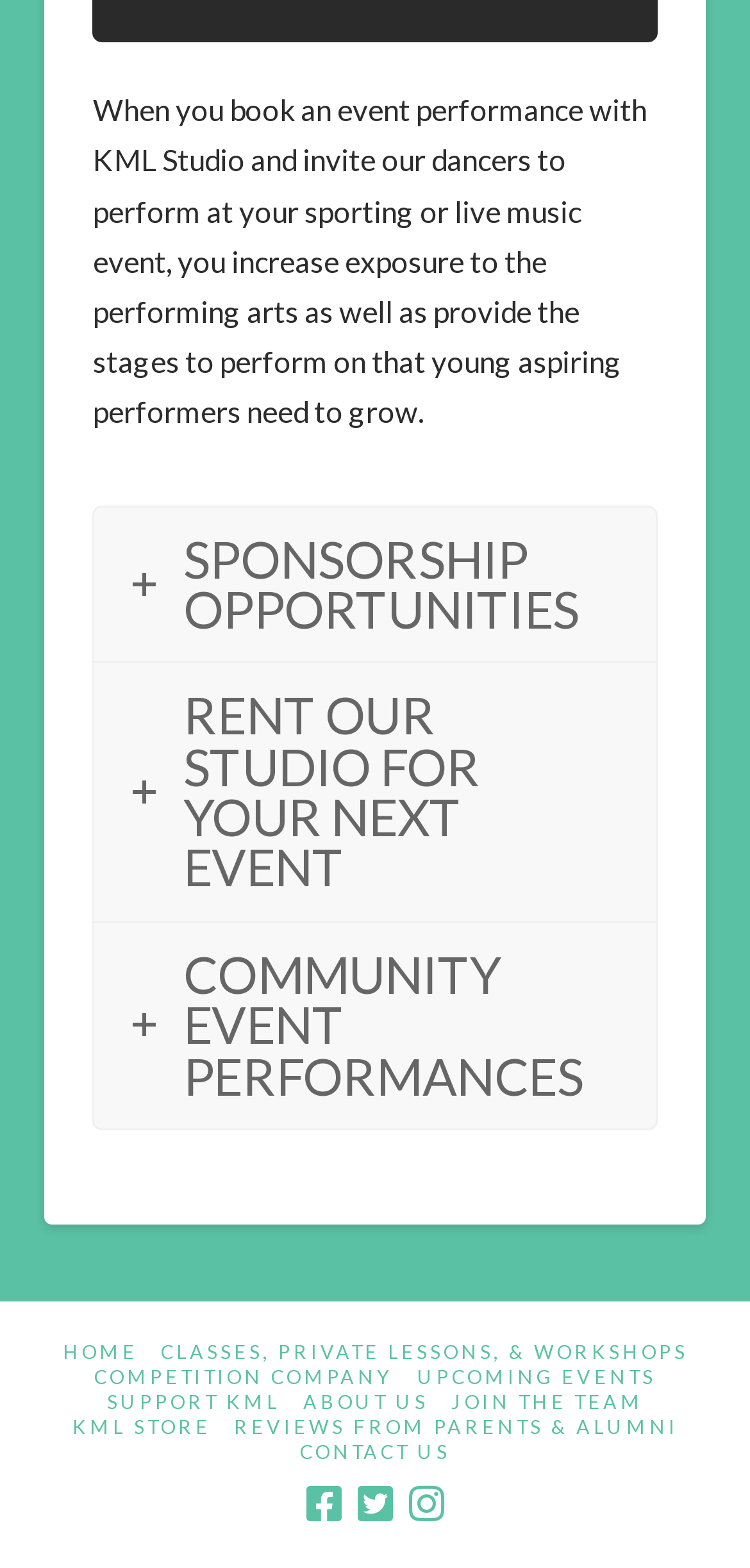Find and provide the bounding box coordinates for the UI element described with: "Home".

[0.083, 0.854, 0.183, 0.87]